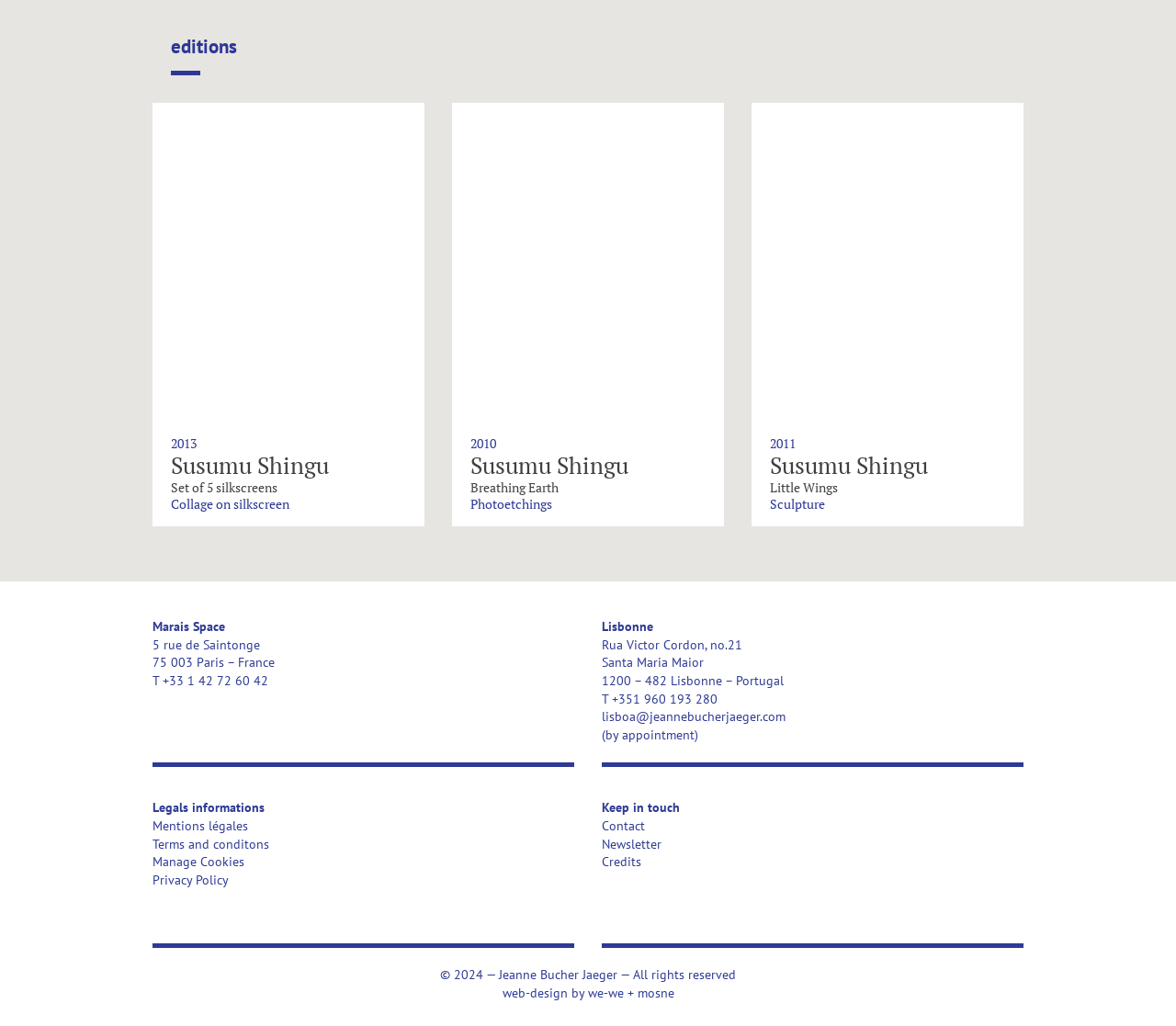Please find the bounding box coordinates of the clickable region needed to complete the following instruction: "Visit Lisbonne". The bounding box coordinates must consist of four float numbers between 0 and 1, i.e., [left, top, right, bottom].

[0.512, 0.603, 0.555, 0.619]